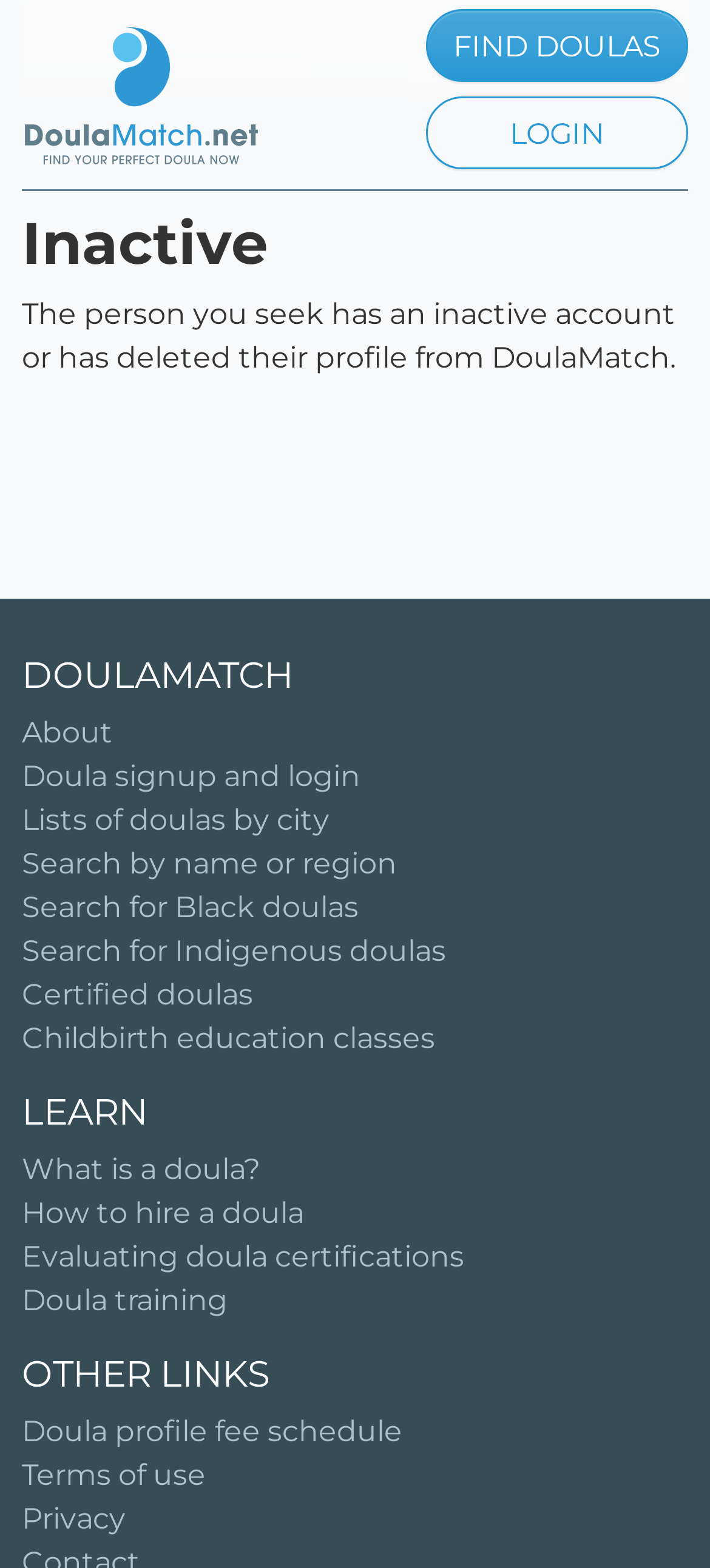Locate the bounding box coordinates of the clickable element to fulfill the following instruction: "Learn about what is a doula". Provide the coordinates as four float numbers between 0 and 1 in the format [left, top, right, bottom].

[0.031, 0.735, 0.367, 0.757]